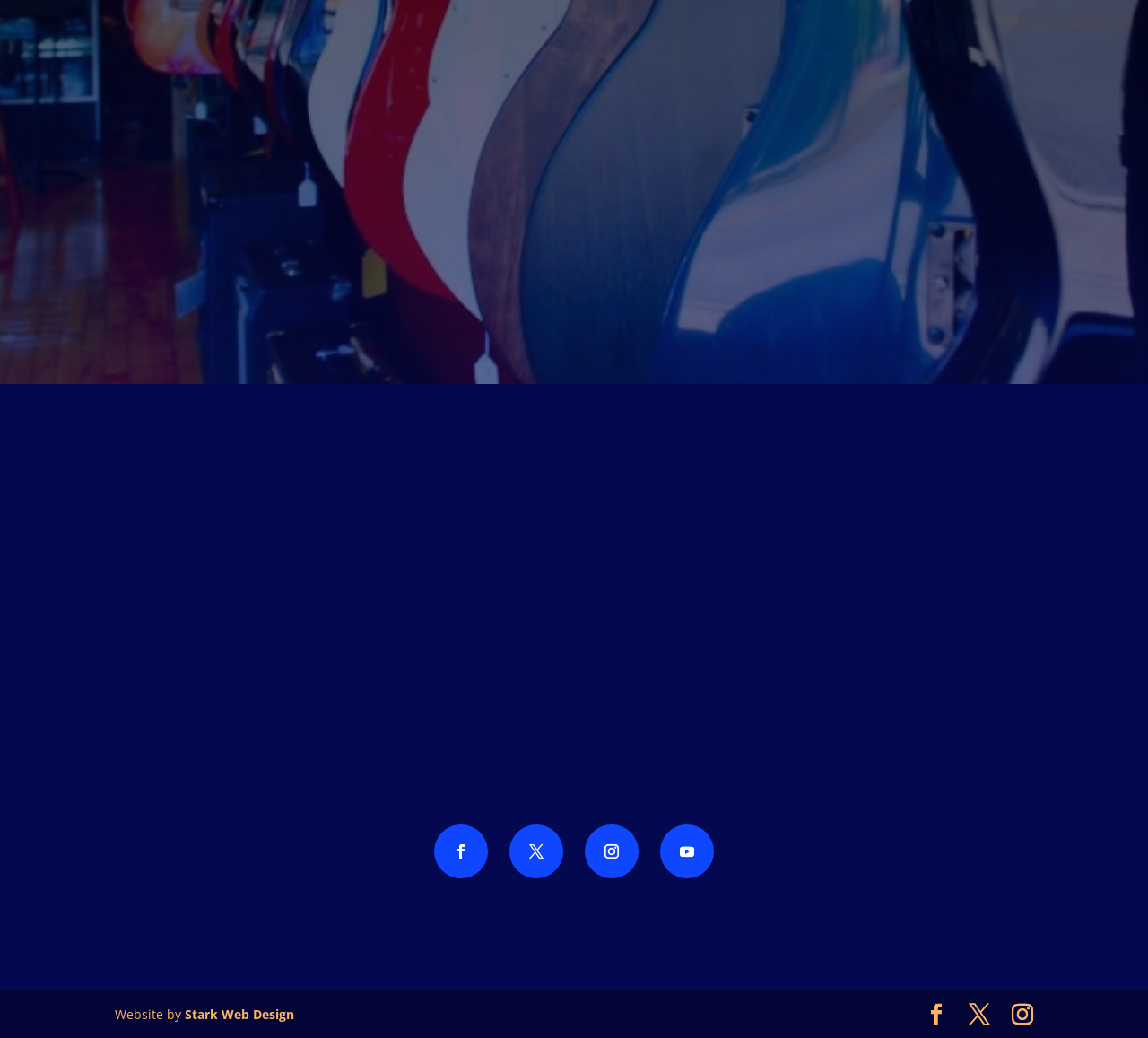Please give a succinct answer using a single word or phrase:
Who designed the website?

Stark Web Design